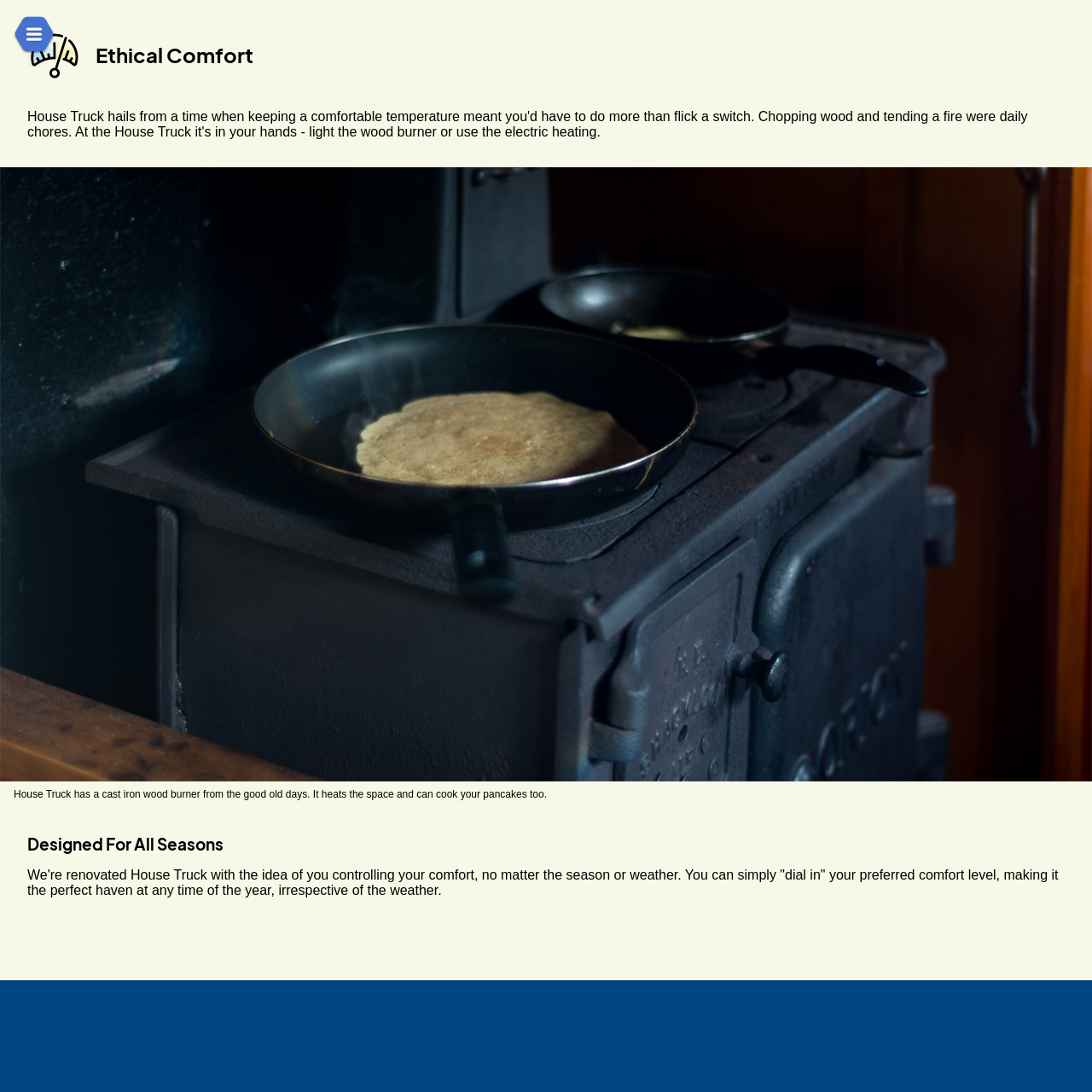What type of burner does House Truck have?
Using the visual information from the image, give a one-word or short-phrase answer.

cast iron wood